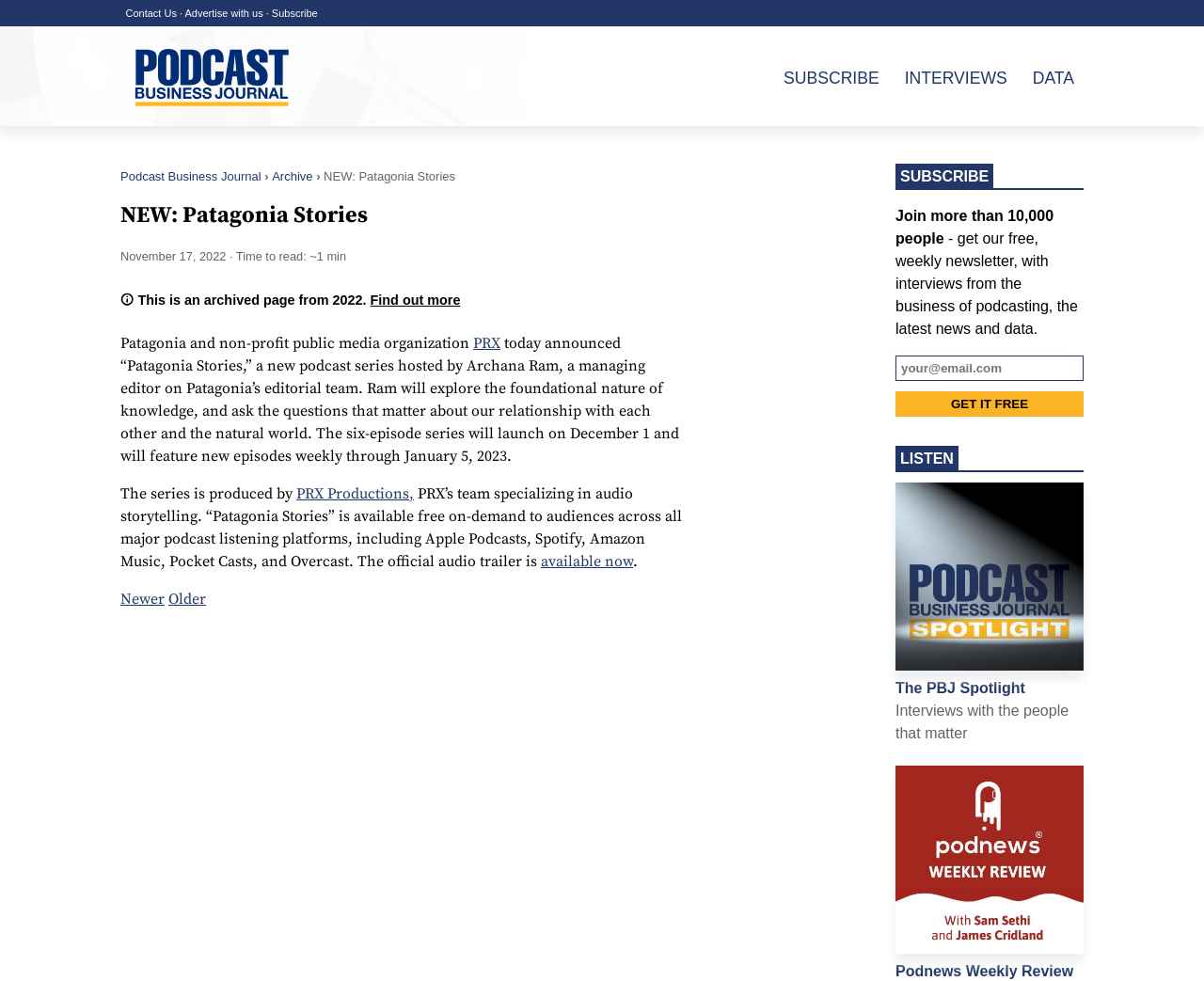Reply to the question below using a single word or brief phrase:
How many episodes will the podcast series have?

Six